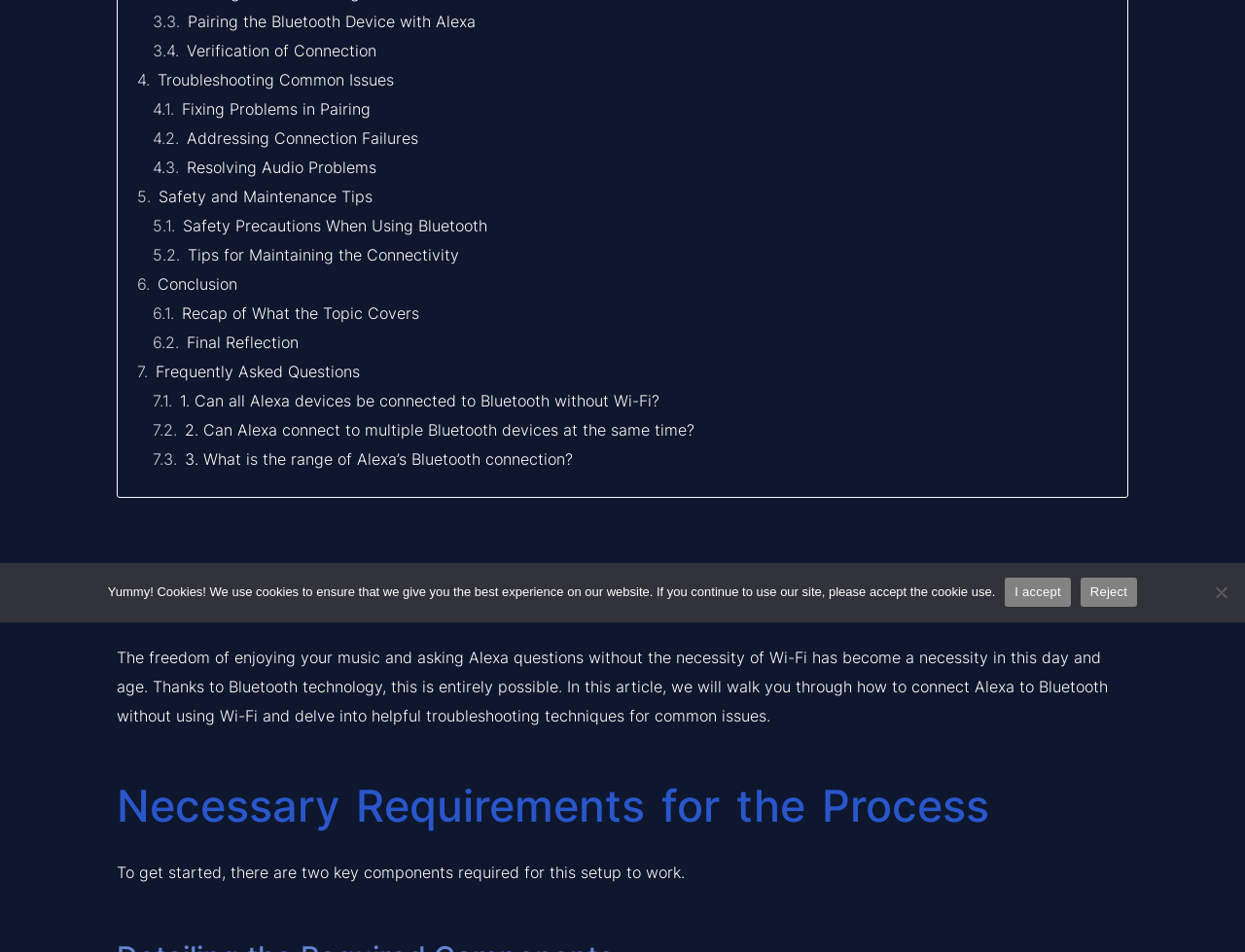Refer to the element description Troubleshooting Common Issues and identify the corresponding bounding box in the screenshot. Format the coordinates as (top-left x, top-left y, bottom-right x, bottom-right y) with values in the range of 0 to 1.

[0.127, 0.073, 0.316, 0.095]